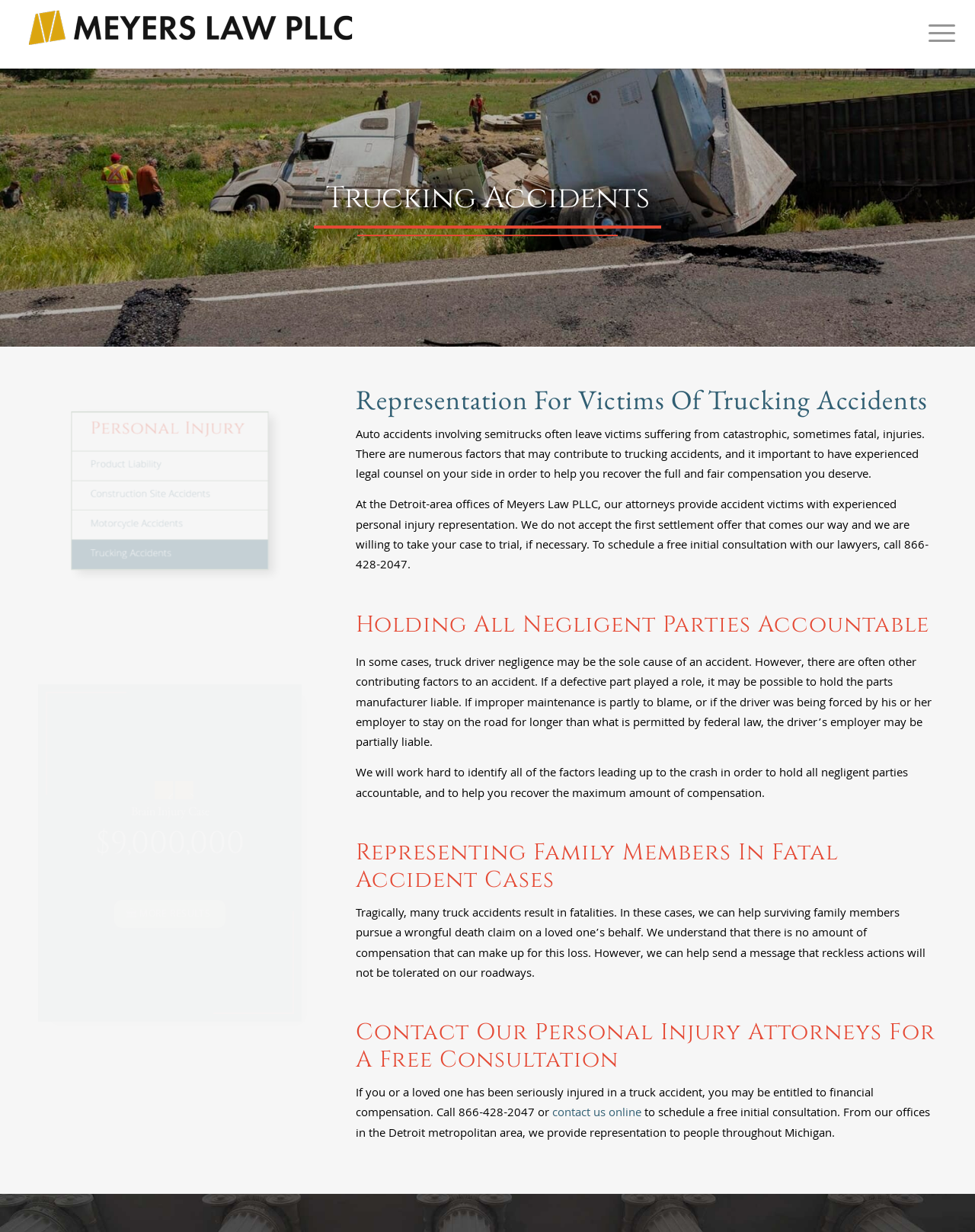Determine the bounding box for the UI element described here: "alt="Meyers Law PLLC" title="Px8NuwAg-black-8"".

[0.02, 0.0, 0.372, 0.056]